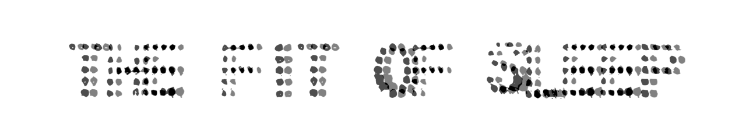Provide an in-depth description of all elements within the image.

The image features stylized text that reads "THE FIT OF SLEEP," created using a distinctive glitch art technique, characterized by a playful arrangement of dots. Each letter showcases varying shades of gray and black, giving the text a dynamic, textured appearance that draws the viewer's attention. This creative representation reflects themes of modernity and artistic expression, resonating with a contemporary audience interested in unique visual aesthetics. The overall design evokes a sense of motion and transformation, possibly symbolizing the evolving relationship between rest and creativity.